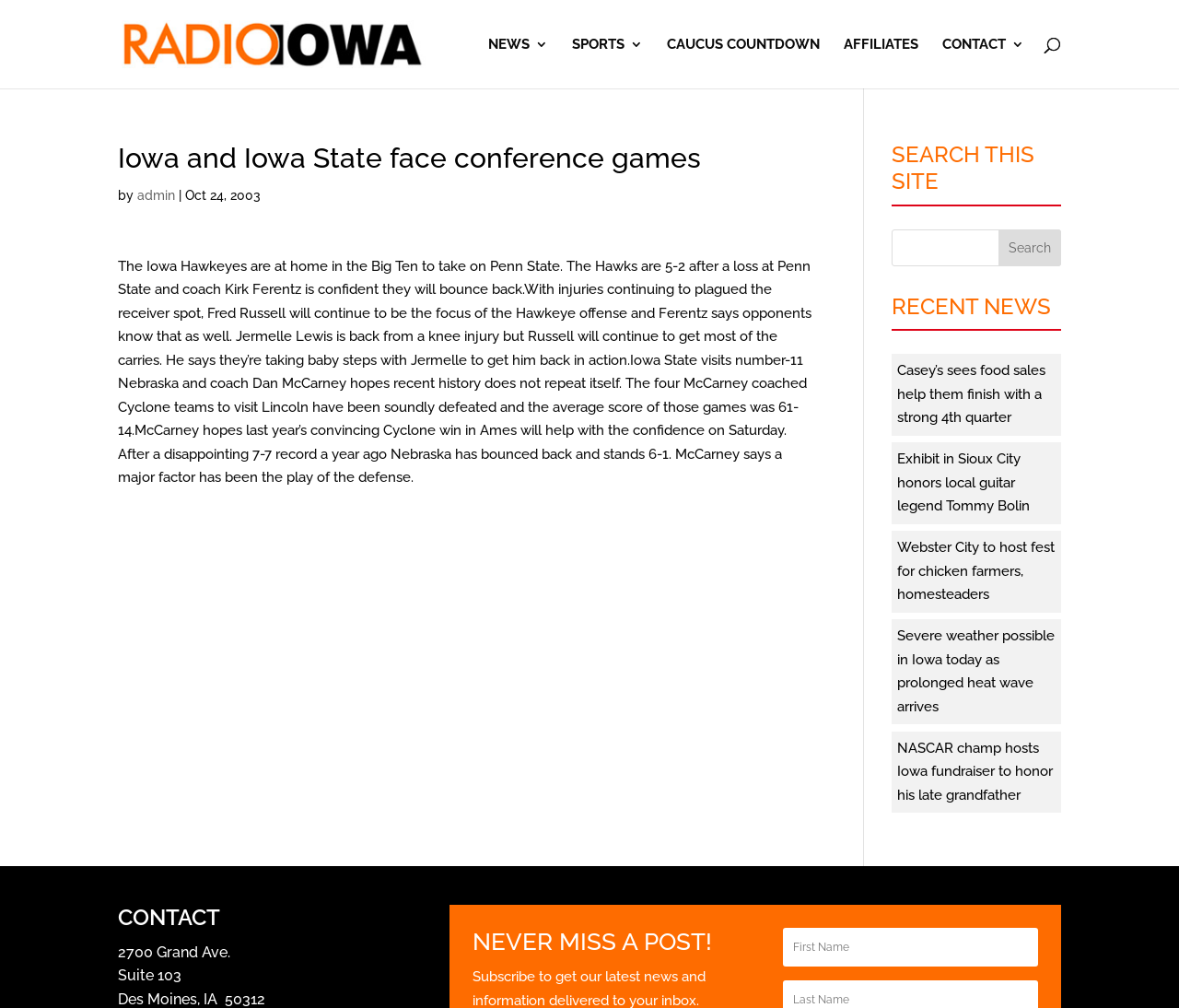Find the bounding box coordinates for the area that should be clicked to accomplish the instruction: "Check recent news".

[0.761, 0.36, 0.887, 0.423]